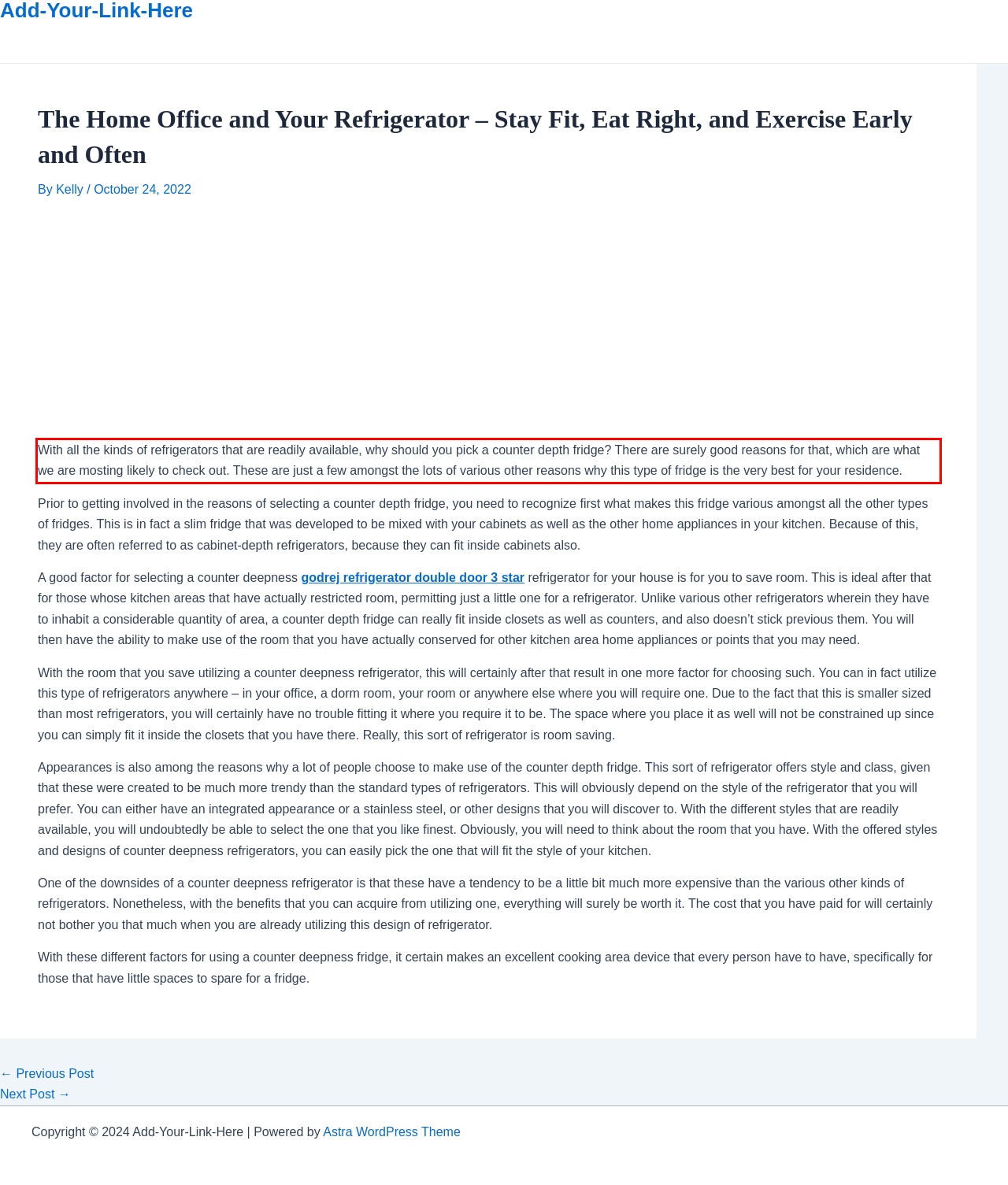Please look at the webpage screenshot and extract the text enclosed by the red bounding box.

With all the kinds of refrigerators that are readily available, why should you pick a counter depth fridge? There are surely good reasons for that, which are what we are mosting likely to check out. These are just a few amongst the lots of various other reasons why this type of fridge is the very best for your residence.